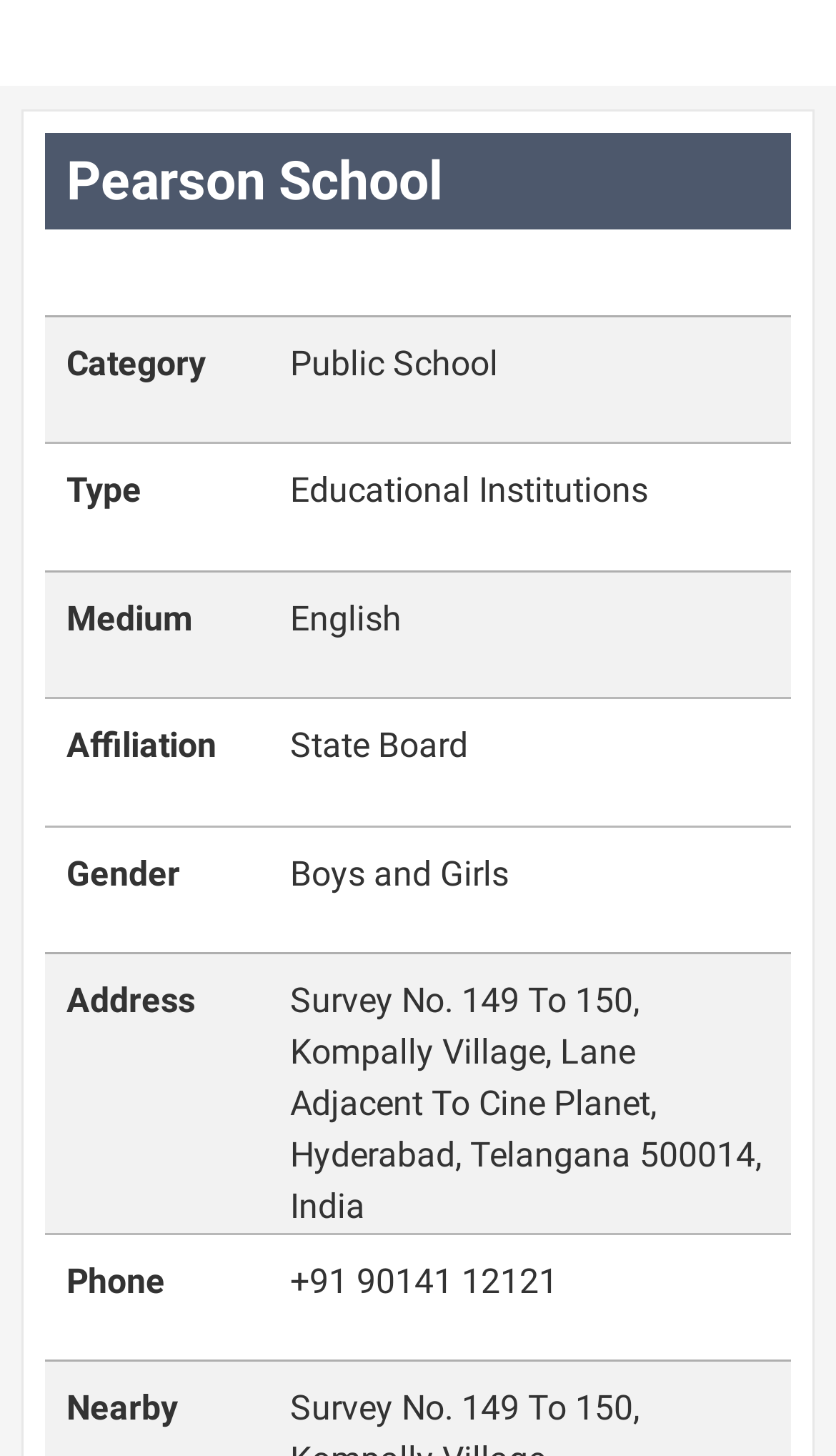Answer the question using only one word or a concise phrase: What is the medium of instruction at Pearson School?

English